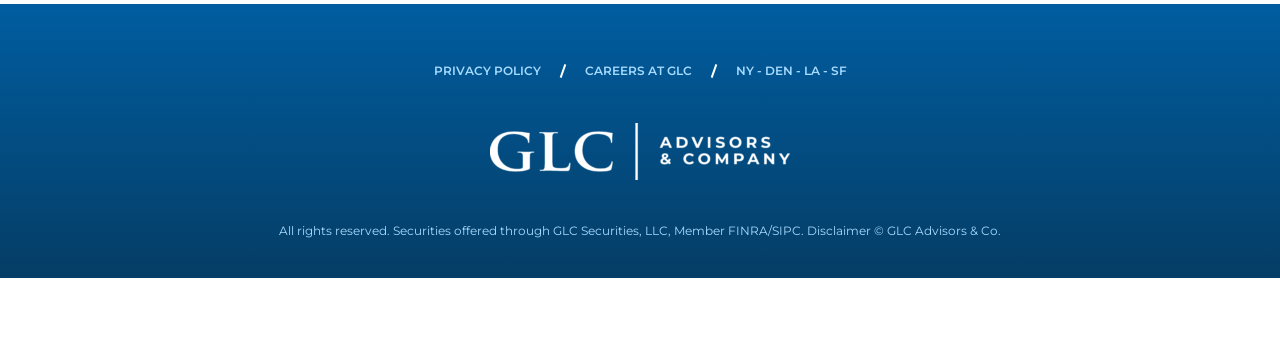Determine the bounding box of the UI element mentioned here: "FINRA". The coordinates must be in the format [left, top, right, bottom] with values ranging from 0 to 1.

[0.569, 0.633, 0.6, 0.676]